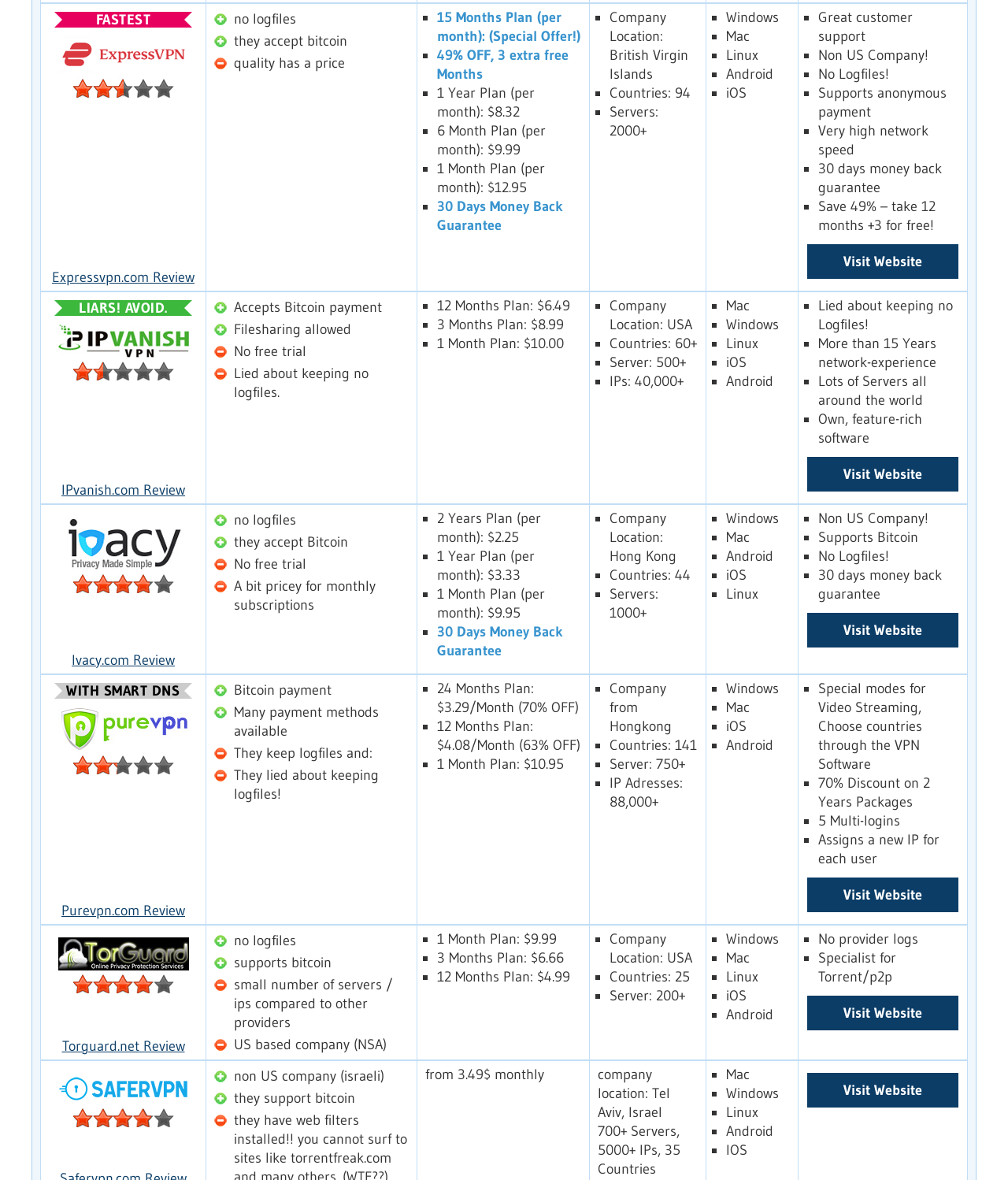Based on the image, provide a detailed response to the question:
What is the name of the VPN provider reviewed on this page?

The name of the VPN provider reviewed on this page is ExpressVPN, which can be found in the link 'FASTEST NETWORK ExpressVPN Review – Scam or not? VPN Provider Logo'.